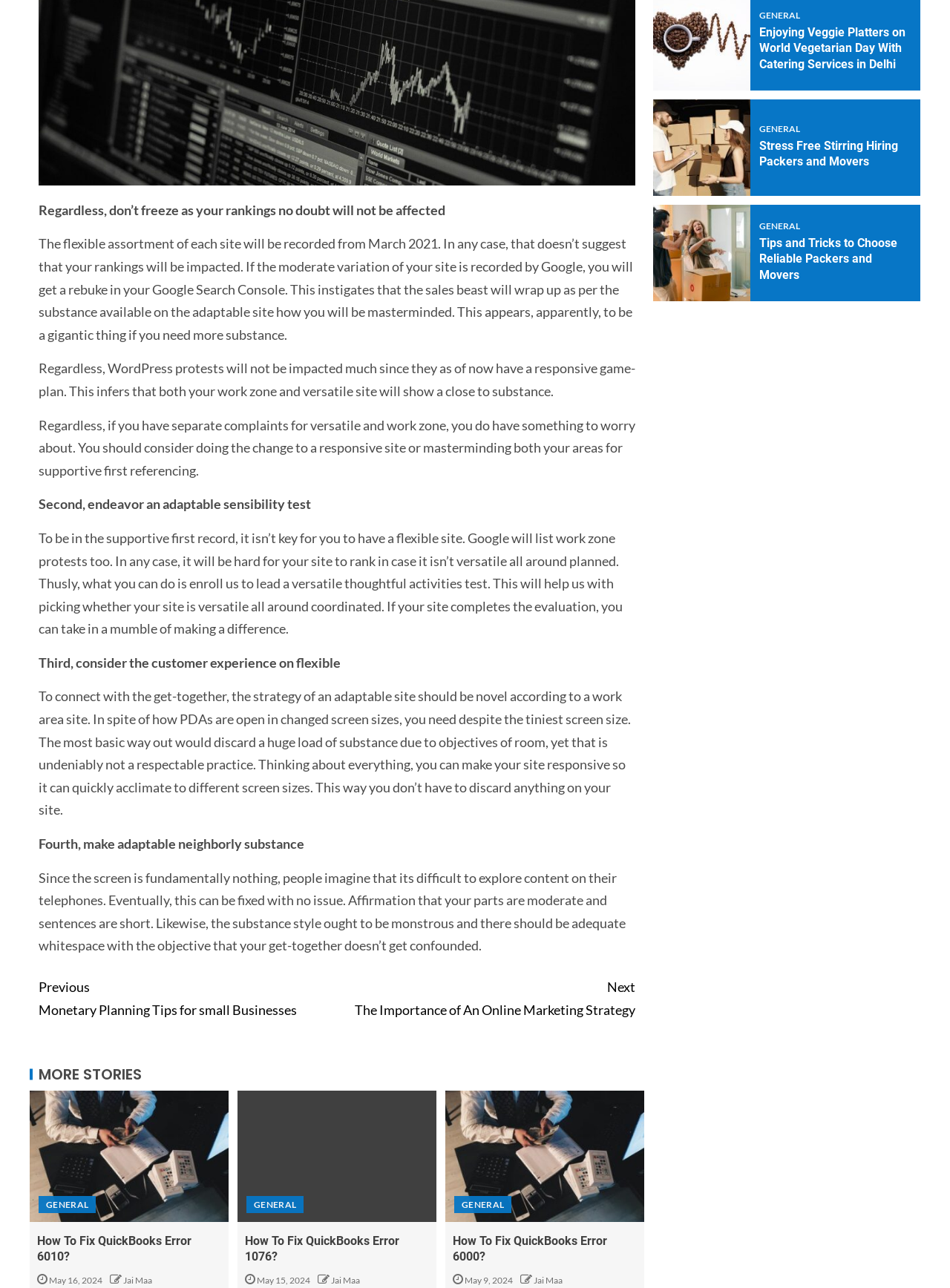Carefully examine the image and provide an in-depth answer to the question: How many minutes does it take to read the article 'Enjoying Veggie Platters on World Vegetarian Day With Catering Services in Delhi'?

The article 'Enjoying Veggie Platters on World Vegetarian Day With Catering Services in Delhi' has a '4 min read' label below its title, indicating that it takes 4 minutes to read.